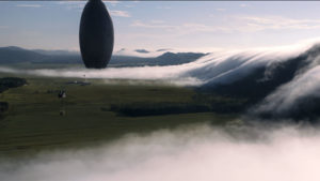Analyze the image and provide a detailed caption.

The image depicts a breathtaking landscape featuring a towering, oval-shaped alien spacecraft hovering above a mist-covered field. The scene is set against a backdrop of gentle hills and a clear blue sky, adding to the surreal and otherworldly atmosphere. This visual evokes themes of communication and connection, resonating with the narrative explored in the film "Arrival," where human characters strive to understand the enigmatic heptapods aboard their spacecraft. The juxtaposition of the craft's imposing presence against the tranquil environment symbolizes the film's exploration of trust and the complexities of interspecies interaction. As a key element of the story, this spacecraft represents both the hope and challenges of establishing dialogue with an unknown intelligence.